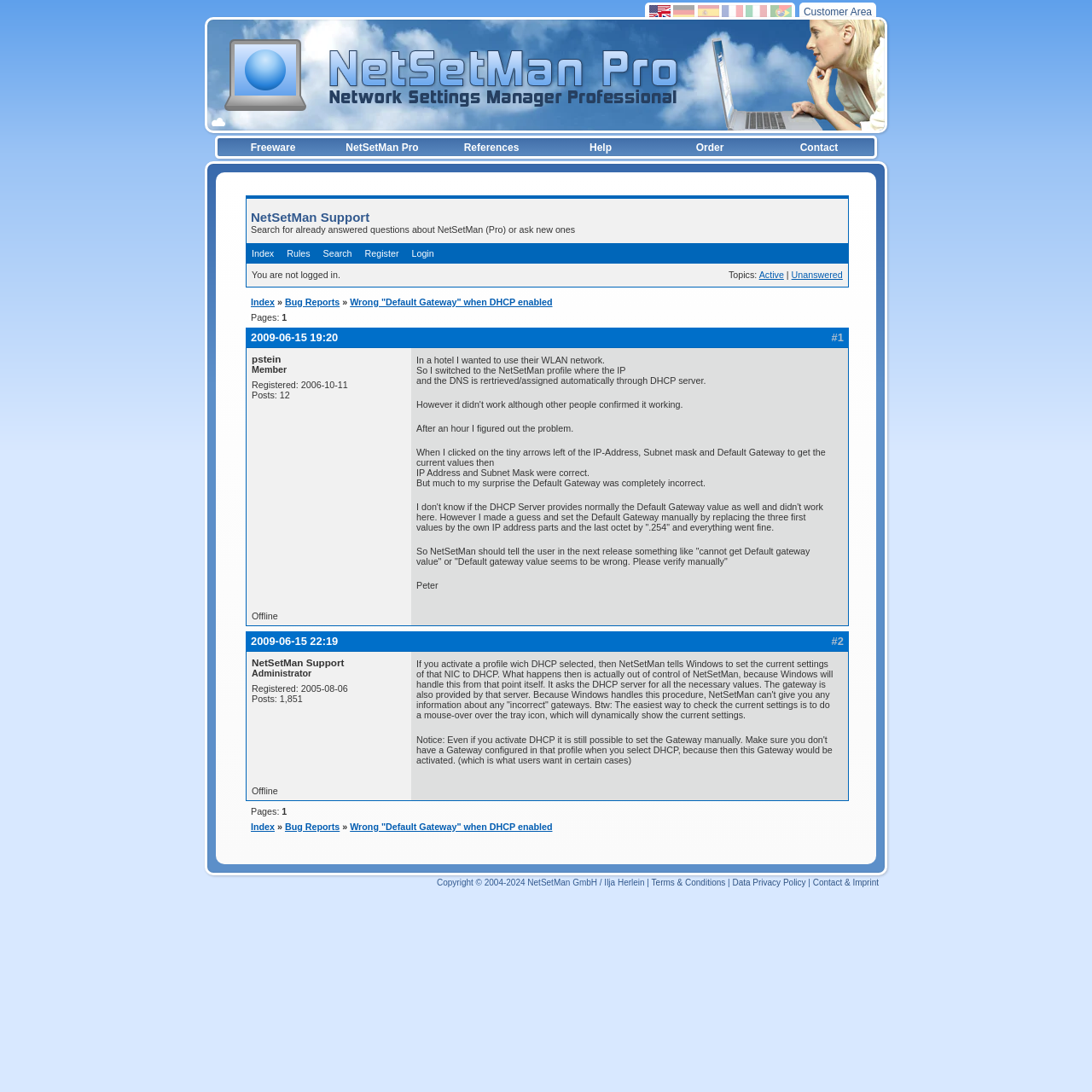Indicate the bounding box coordinates of the element that must be clicked to execute the instruction: "Search for already answered questions about NetSetMan (Pro) or ask new ones". The coordinates should be given as four float numbers between 0 and 1, i.e., [left, top, right, bottom].

[0.23, 0.205, 0.527, 0.215]